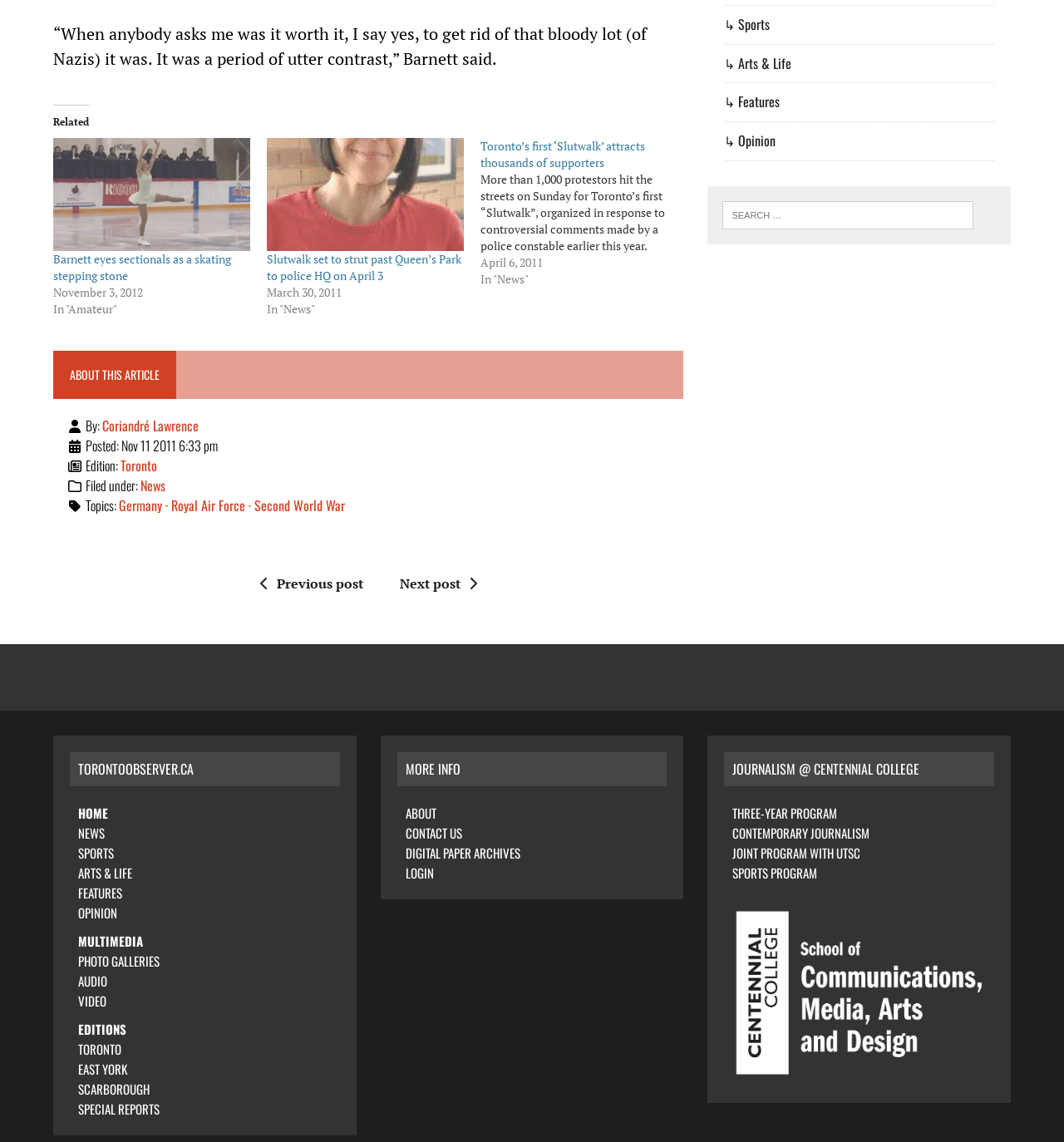Please specify the bounding box coordinates of the clickable region to carry out the following instruction: "Learn about the journalism program". The coordinates should be four float numbers between 0 and 1, in the format [left, top, right, bottom].

[0.688, 0.704, 0.787, 0.72]